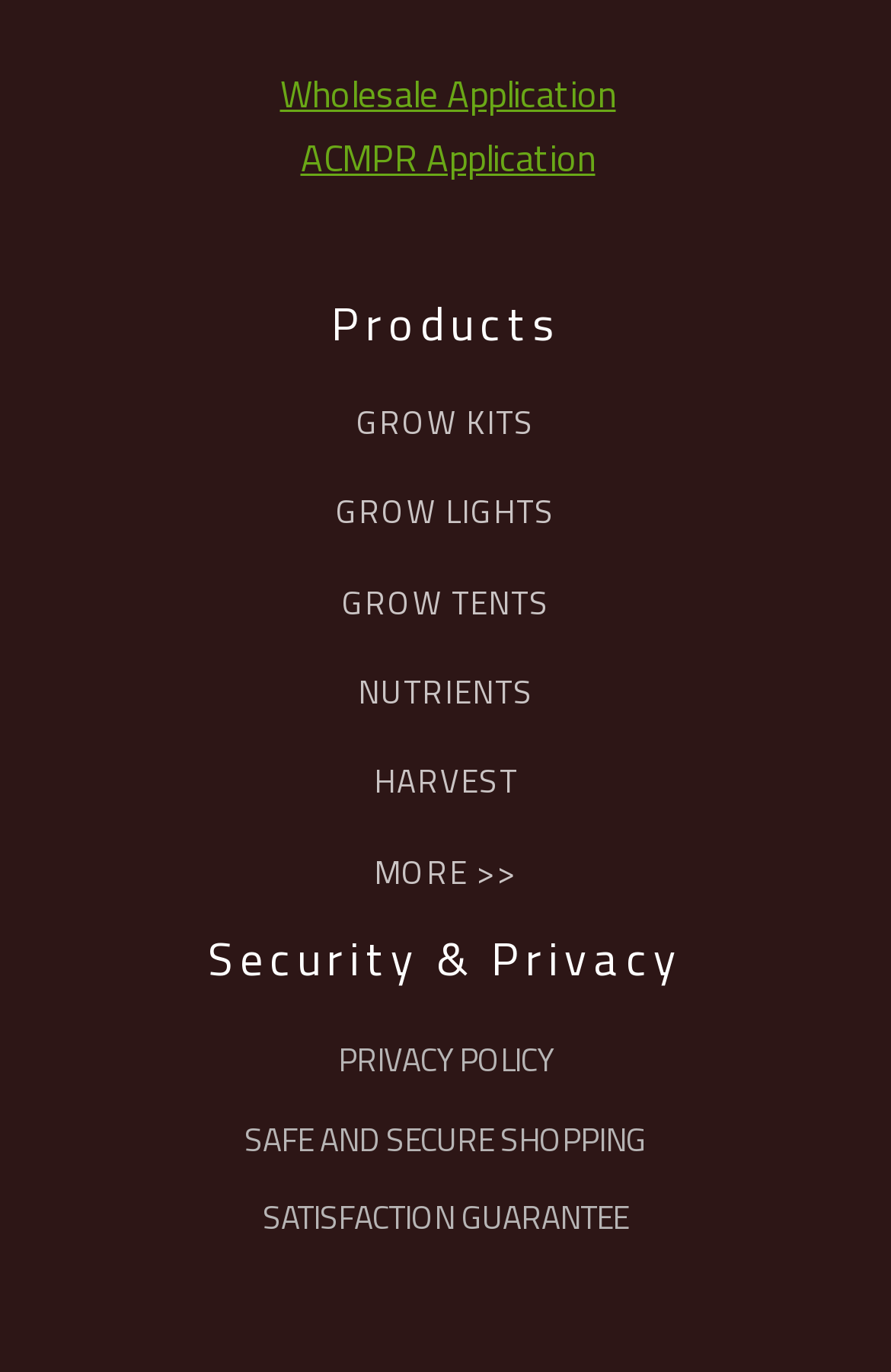What is the last security and privacy link?
Please provide a comprehensive answer based on the contents of the image.

I looked at the links under the 'Security & Privacy' heading and found that the last link is 'SATISFACTION GUARANTEE'.